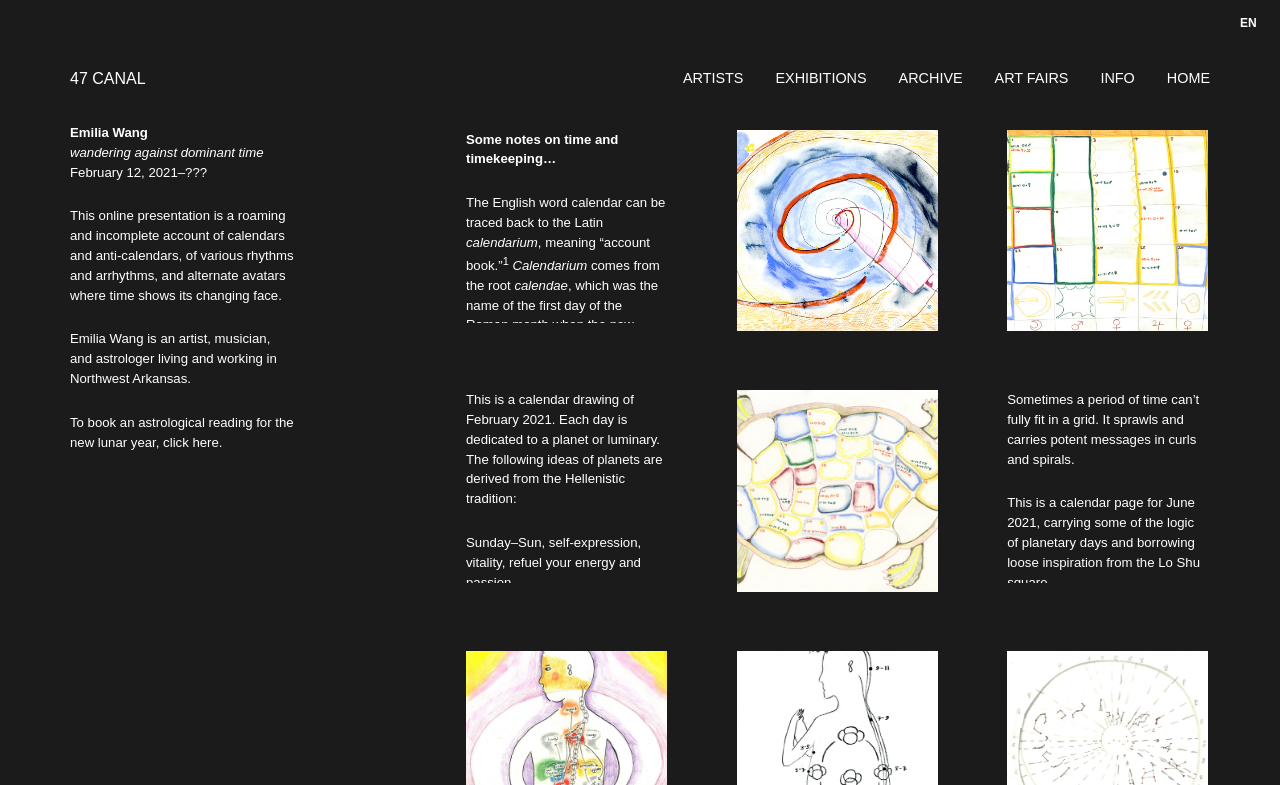What is the date range of the online presentation?
Based on the image, give a one-word or short phrase answer.

February 12, 2021–???